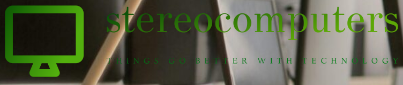Respond with a single word or phrase for the following question: 
What is the tagline of 'Stereo Computers'?

Things Go Better With Technology